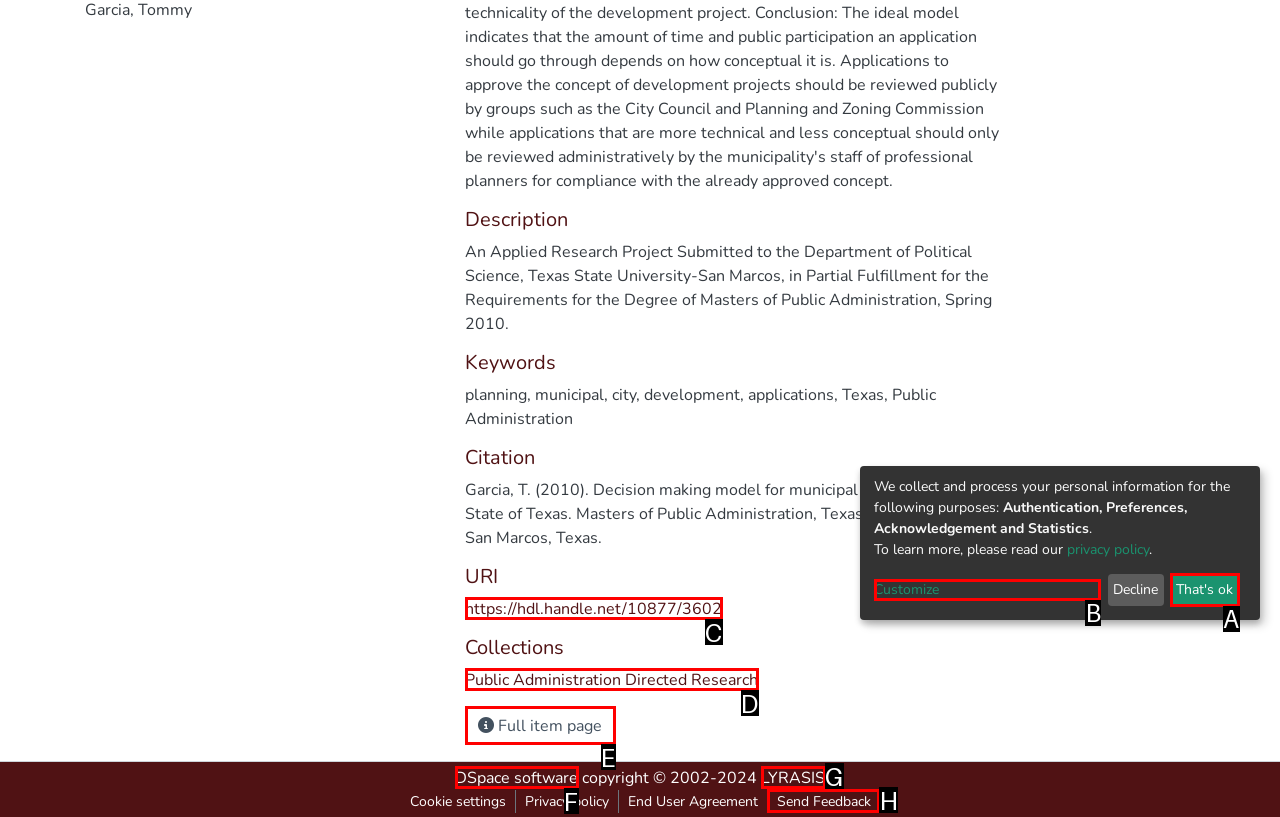Select the letter of the option that corresponds to: https://hdl.handle.net/10877/3602
Provide the letter from the given options.

C